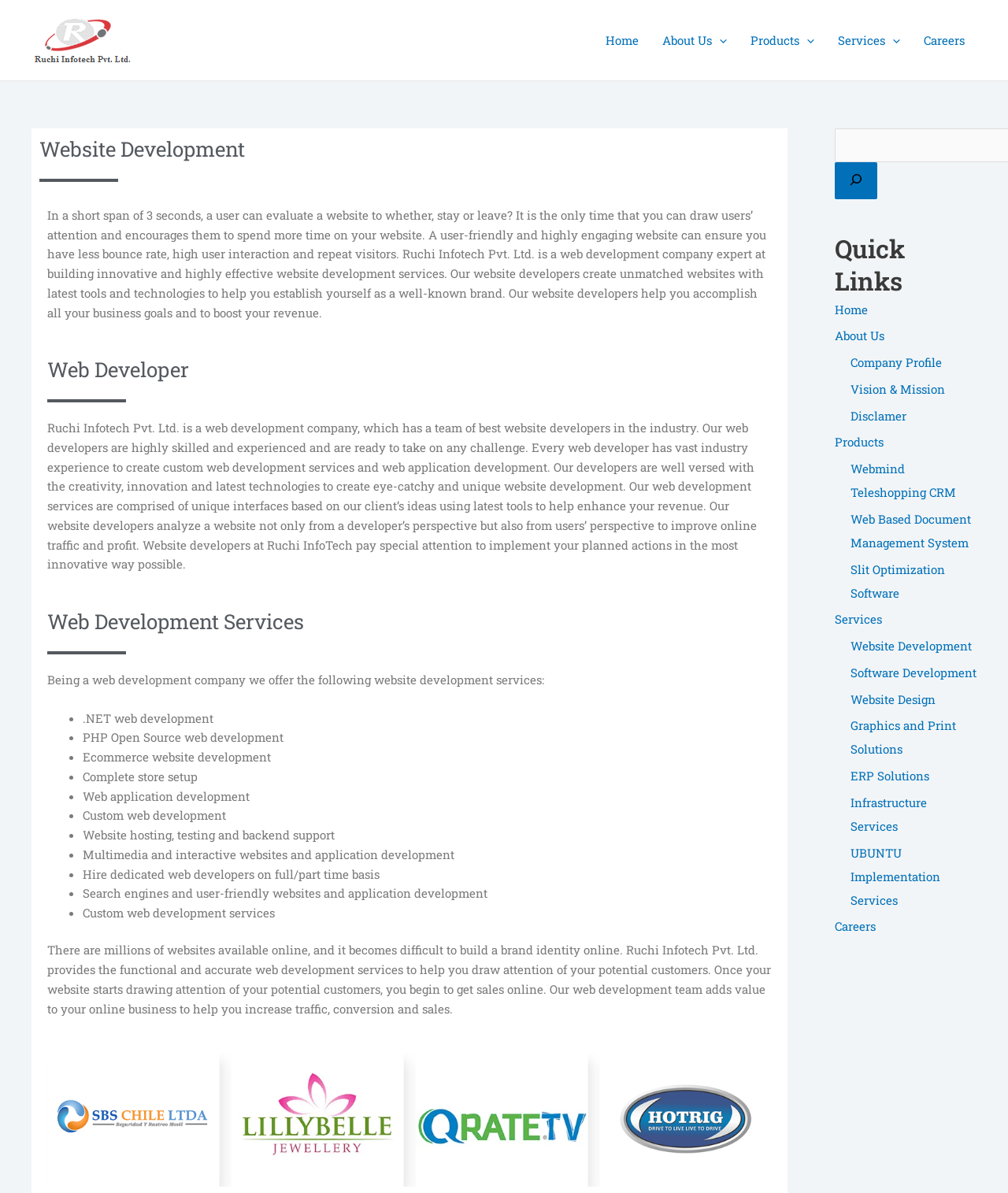Please locate the bounding box coordinates for the element that should be clicked to achieve the following instruction: "Go to the previous page". Ensure the coordinates are given as four float numbers between 0 and 1, i.e., [left, top, right, bottom].

None